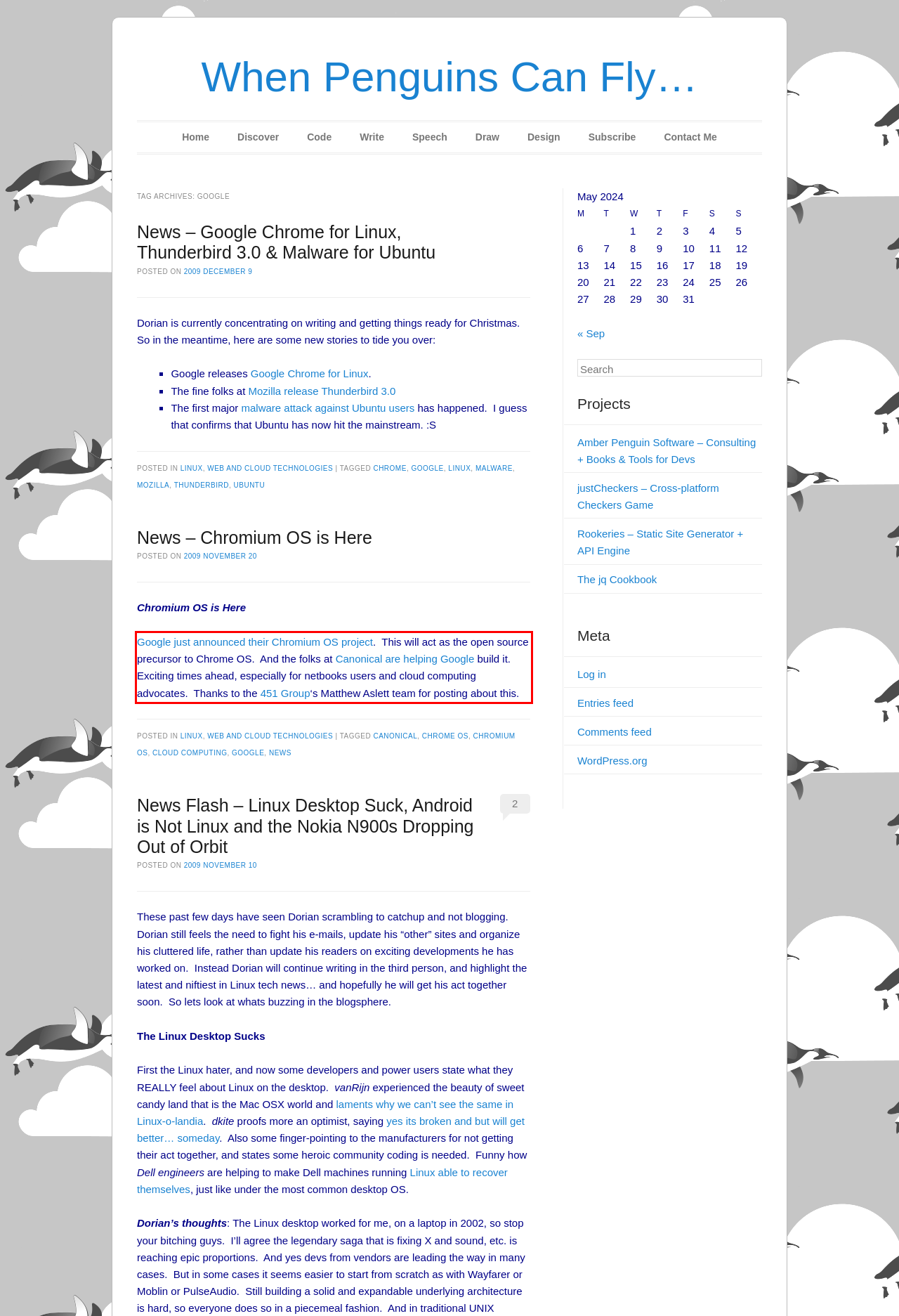Analyze the red bounding box in the provided webpage screenshot and generate the text content contained within.

Google just announced their Chromium OS project. This will act as the open source precursor to Chrome OS. And the folks at Canonical are helping Google build it. Exciting times ahead, especially for netbooks users and cloud computing advocates. Thanks to the 451 Group‘s Matthew Aslett team for posting about this.